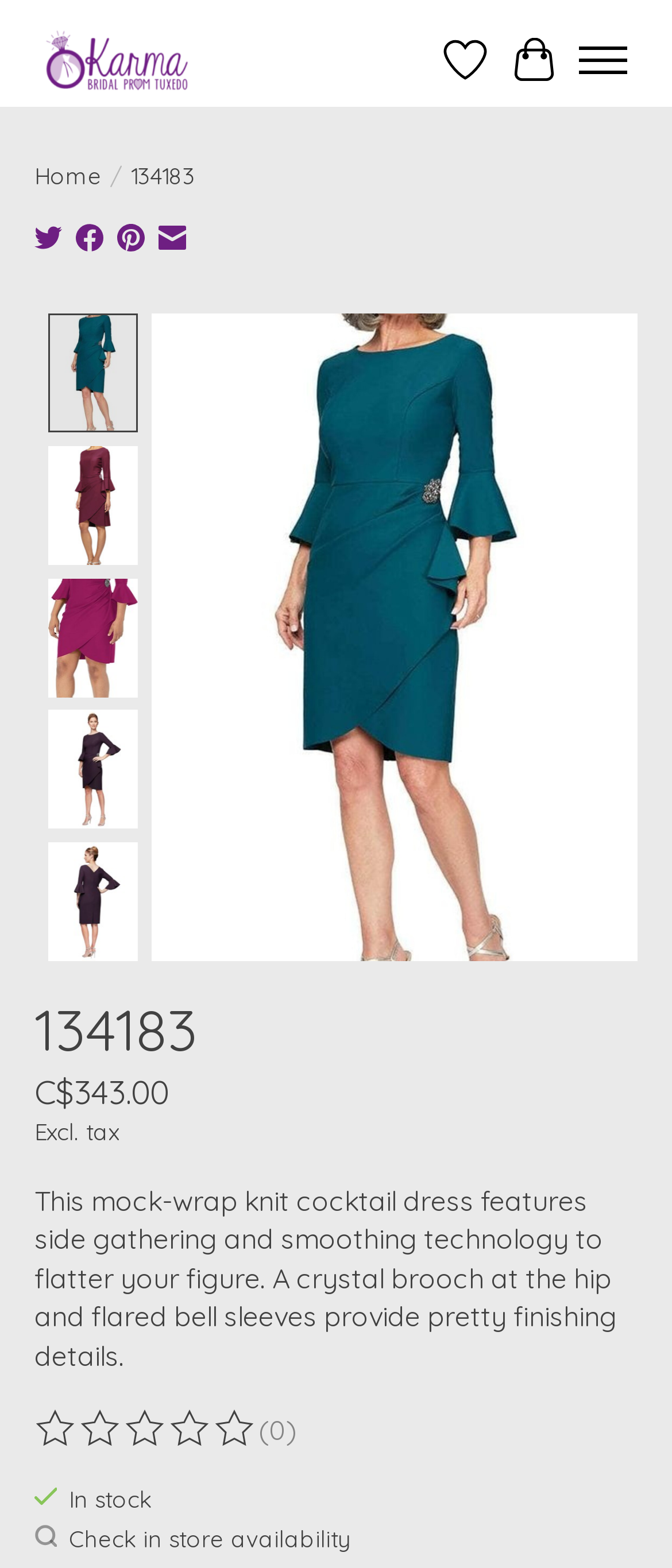Is the product in stock?
Using the picture, provide a one-word or short phrase answer.

Yes